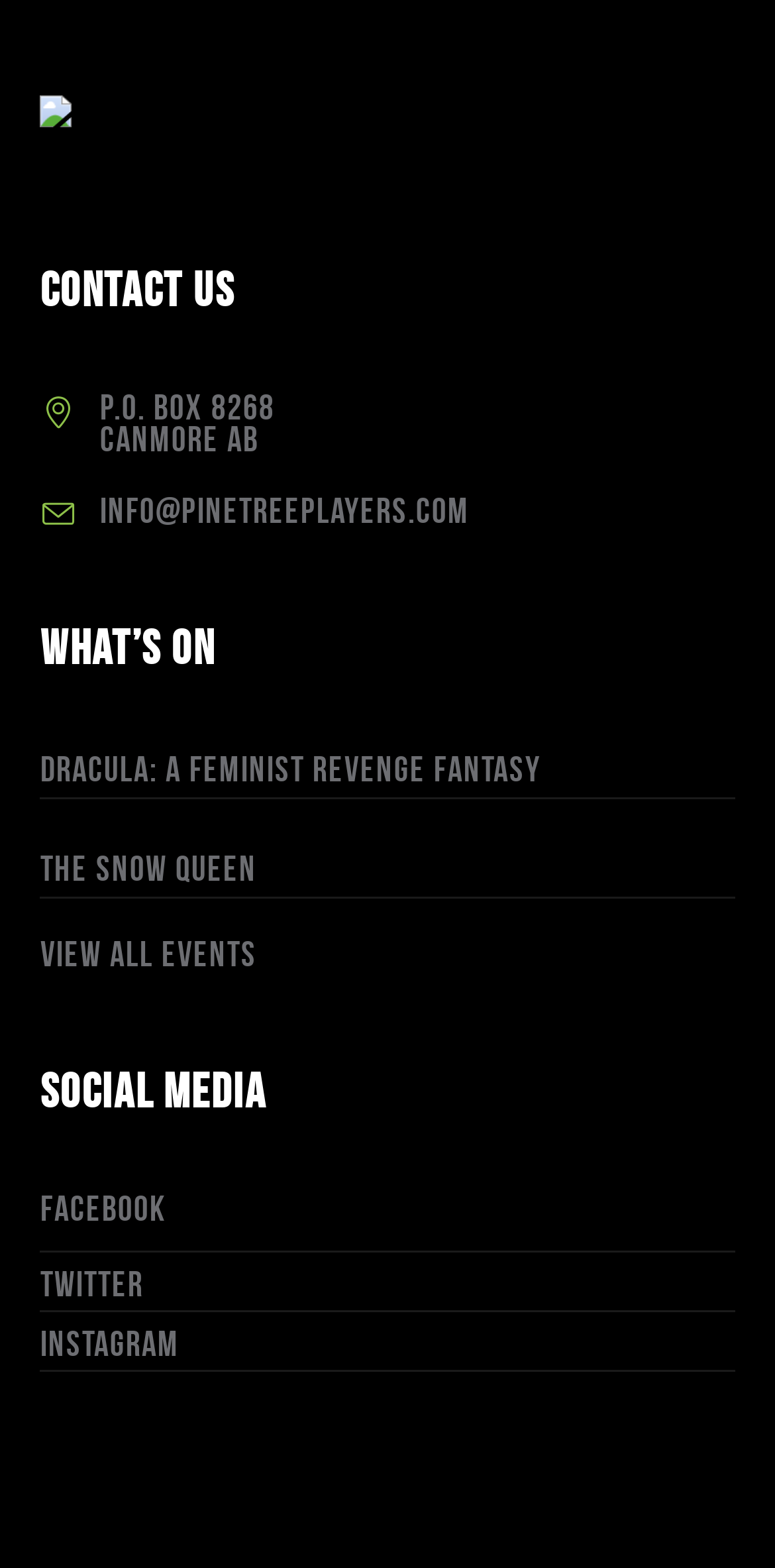Please respond to the question with a concise word or phrase:
What are the dates of the event 'The Snow Queen'?

07/10/2024 - 07/21/2024